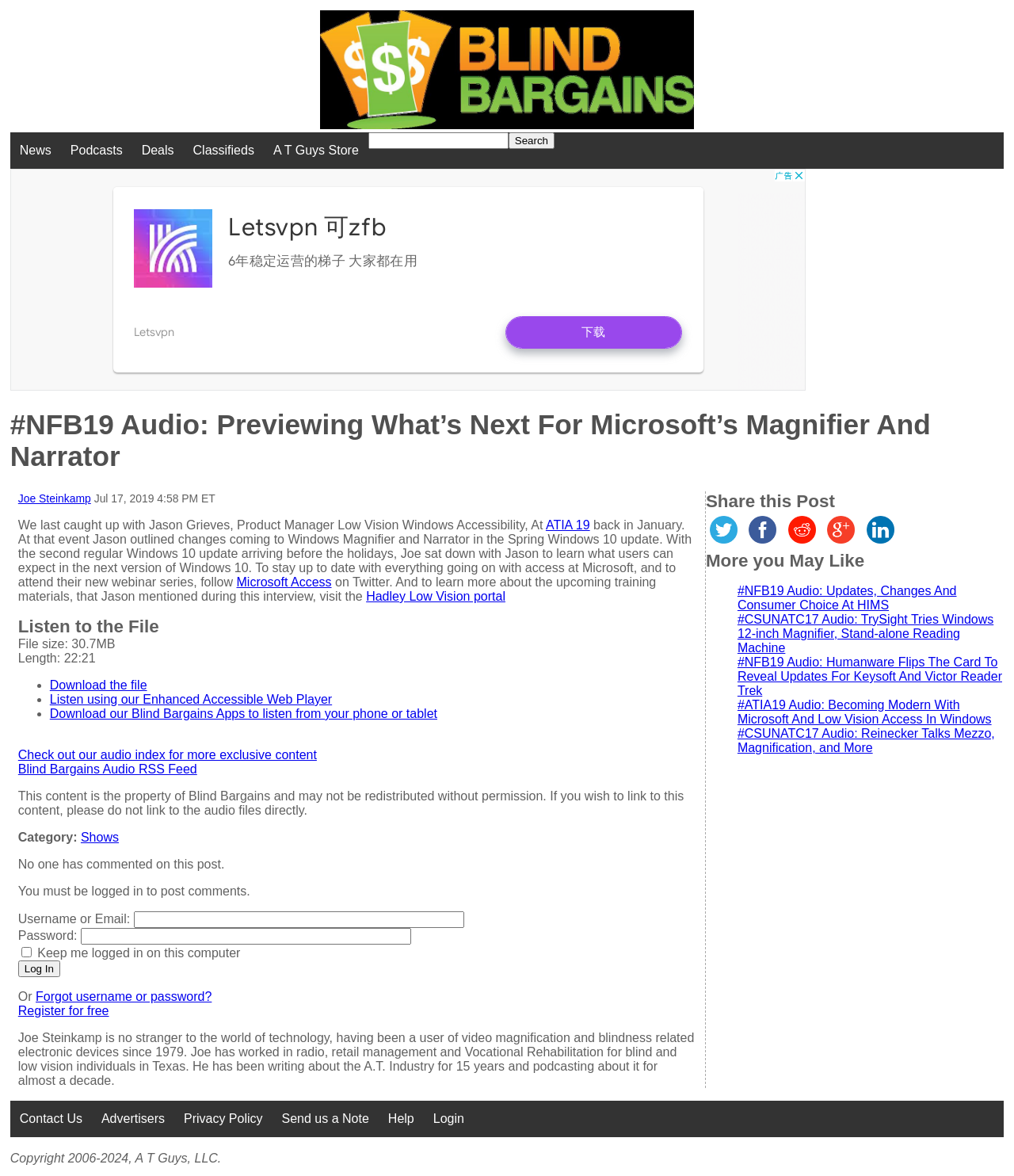Create an elaborate caption for the webpage.

This webpage is about an audio podcast from Blind Bargains, featuring an interview with Jason Grieves, Product Manager of Low Vision Windows Accessibility at Microsoft. The page has a navigation menu at the top with links to News, Podcasts, Deals, Classifieds, and A T Guys Store. There is also a search bar on the top right corner.

Below the navigation menu, there is a large heading that reads "#NFB19 Audio: Previewing What’s Next For Microsoft’s Magnifier And Narrator". Underneath the heading, there is a link to the author, Joe Steinkamp, and a timestamp indicating when the podcast was published.

The main content of the page is a summary of the podcast, which discusses changes coming to Windows Magnifier and Narrator in the next version of Windows 10. The text is divided into paragraphs, with links to Microsoft Access and the Hadley Low Vision portal.

There are also several links to listen to the podcast, including options to download the file, listen using an accessible web player, or download the Blind Bargains app. Additionally, there are links to check out the audio index for more exclusive content and to subscribe to the Blind Bargains Audio RSS Feed.

On the right side of the page, there is a section with links to share the post on social media platforms such as Twitter, Facebook, Reddit, Google, and LinkedIn. Below that, there is a section titled "More you May Like" with links to other related audio podcasts.

At the bottom of the page, there are links to Contact Us, Advertisers, Privacy Policy, Send us a Note, Help, and Login. There is also a copyright notice indicating that the content is owned by A T Guys, LLC.